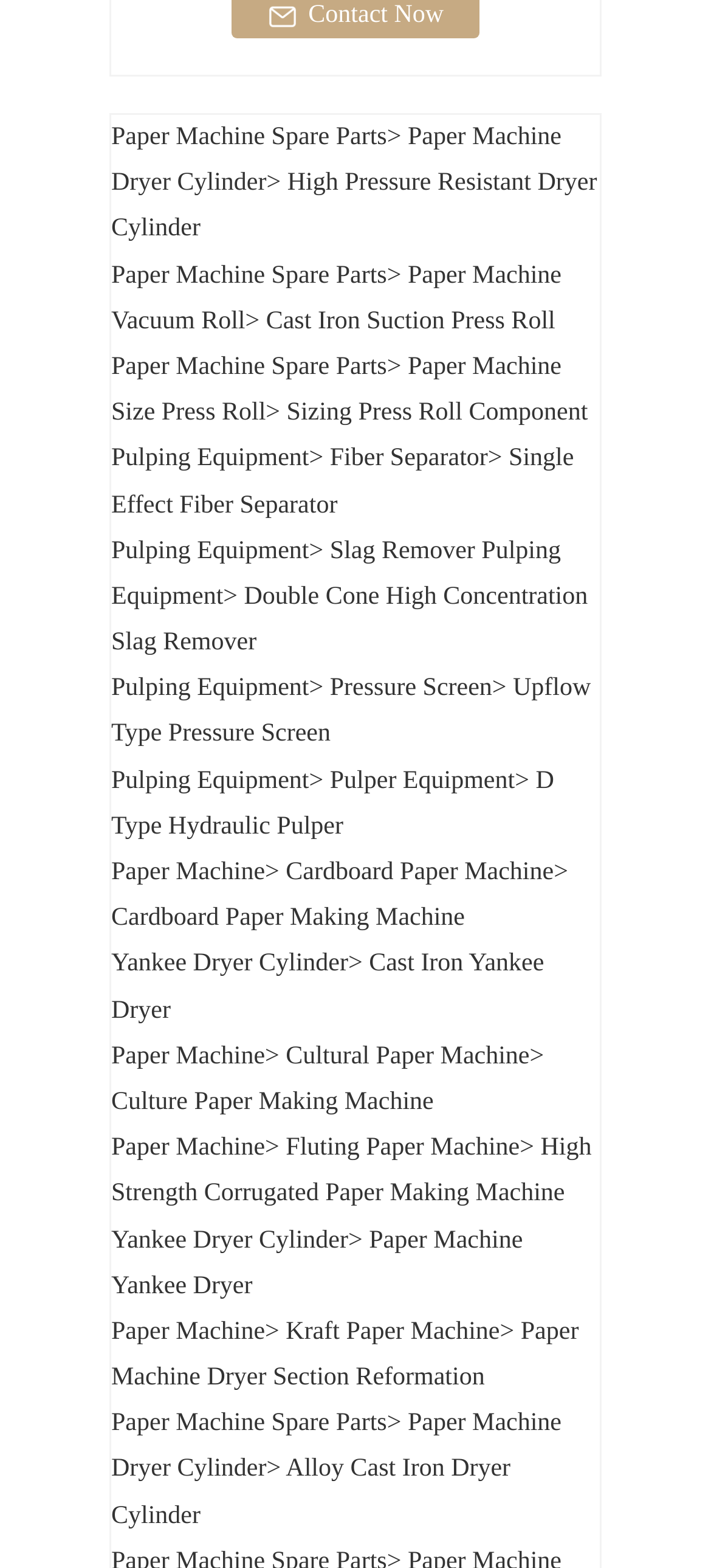What is the first product category listed?
From the image, provide a succinct answer in one word or a short phrase.

Paper Machine Spare Parts